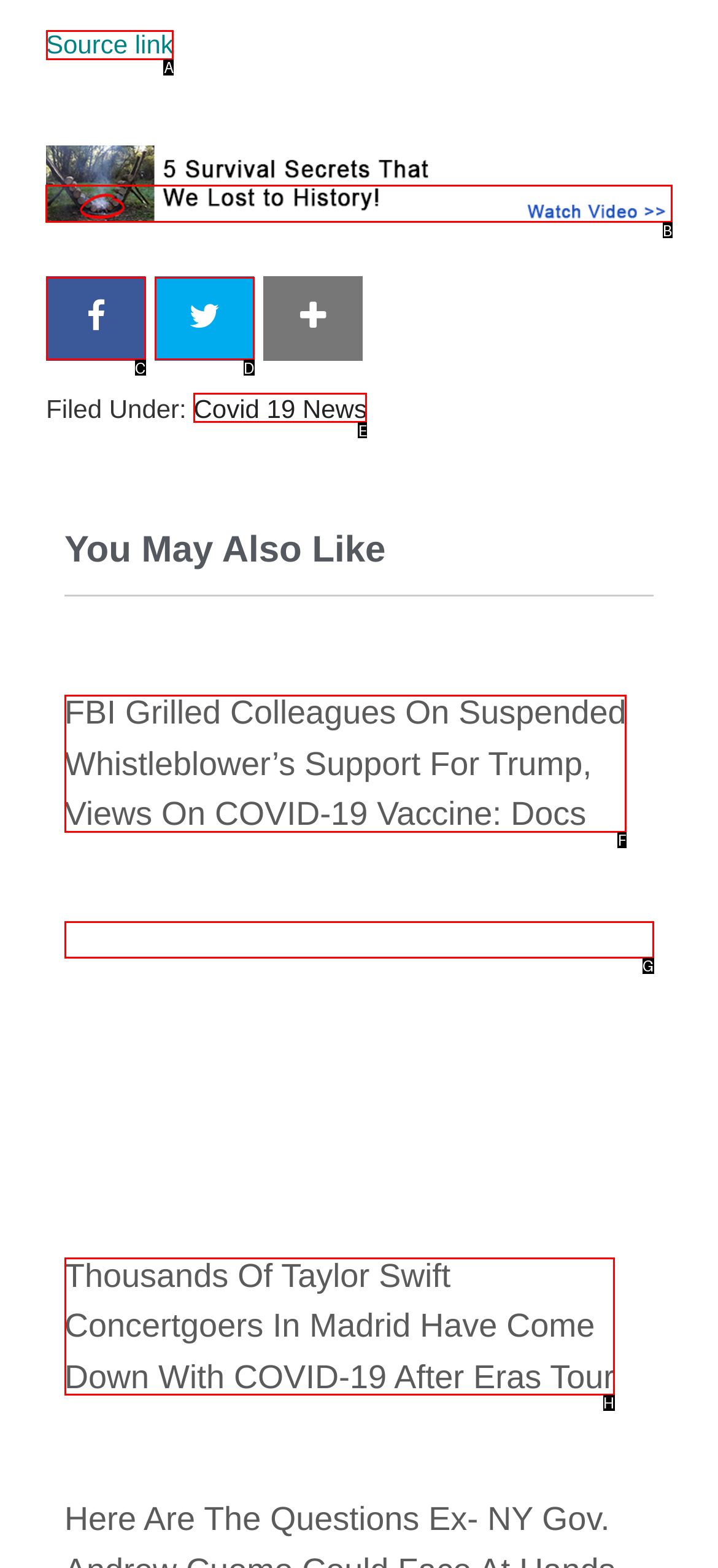Choose the letter of the element that should be clicked to complete the task: Click the 'Survival Masterplan' link
Answer with the letter from the possible choices.

B